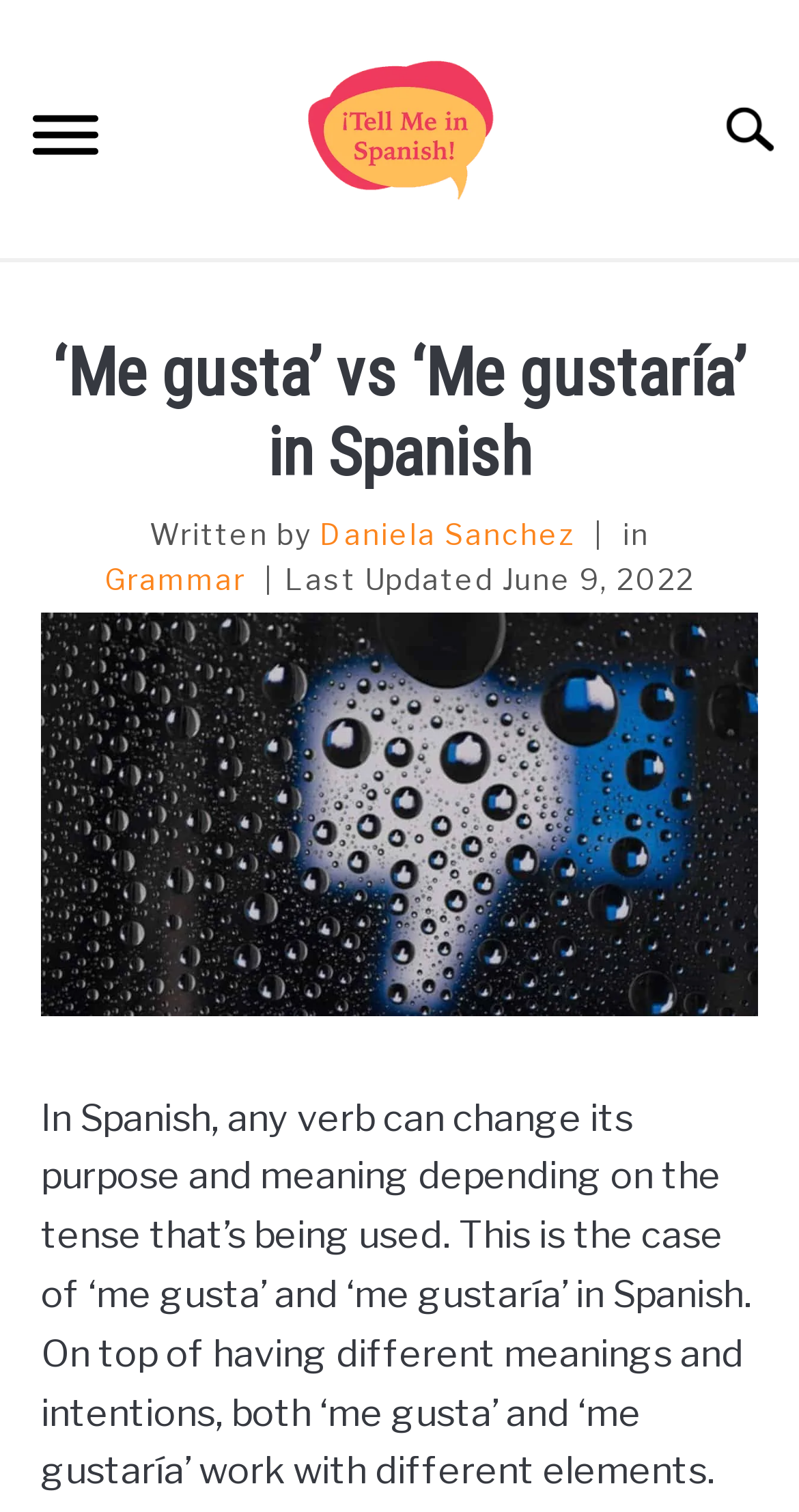Give a one-word or one-phrase response to the question: 
When was the article last updated?

June 9, 2022